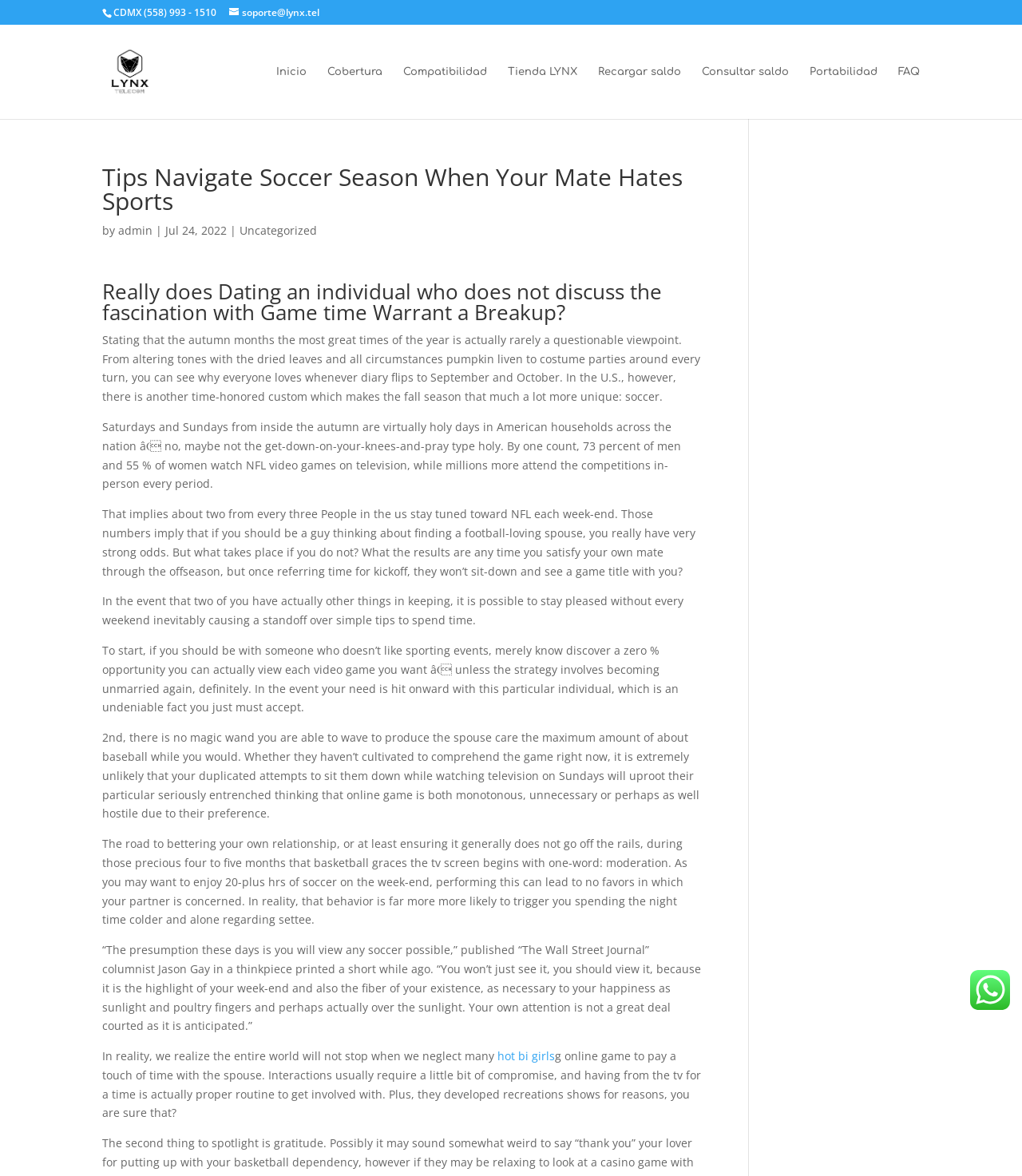Determine the title of the webpage and give its text content.

Tips Navigate Soccer Season When Your Mate Hates Sports